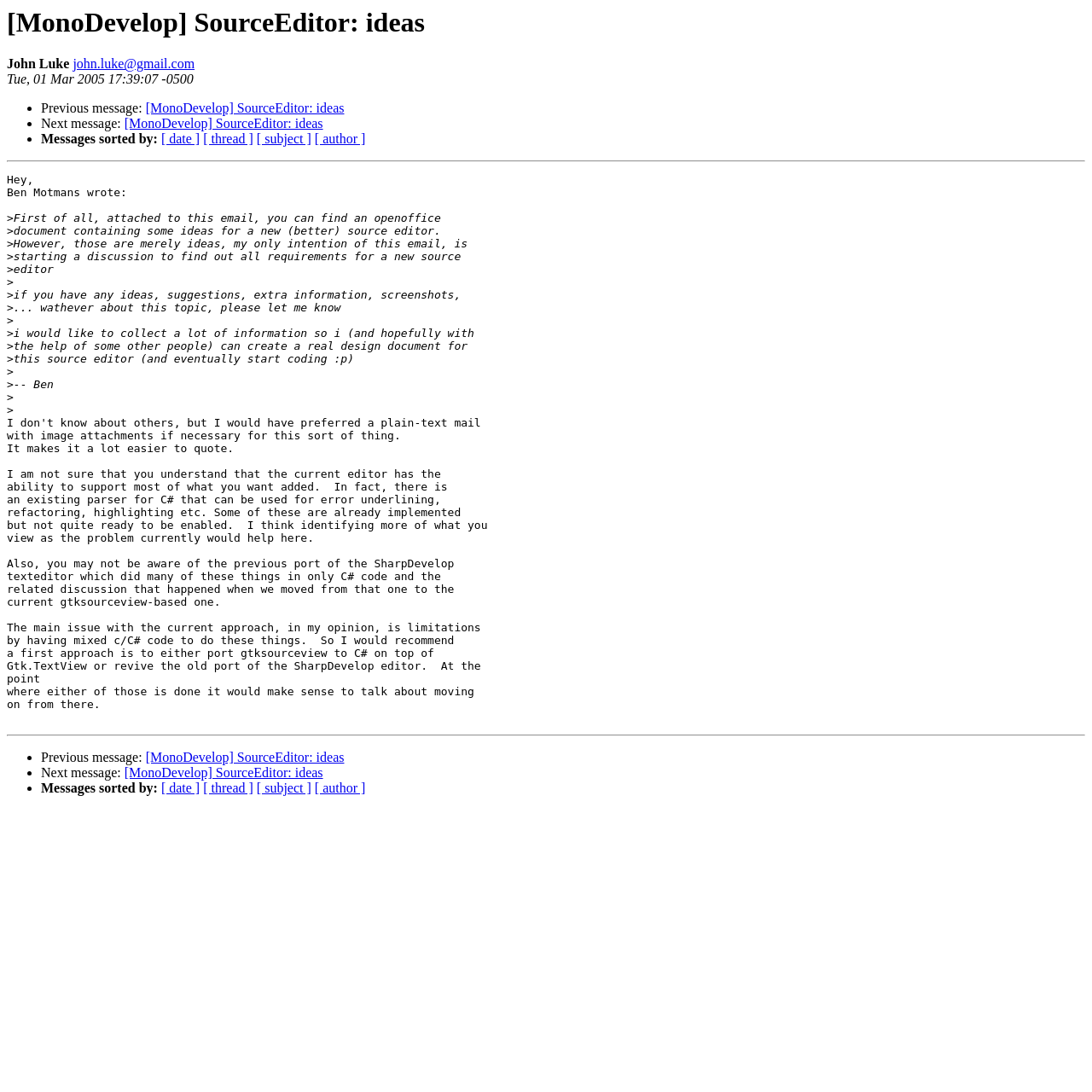Can you show the bounding box coordinates of the region to click on to complete the task described in the instruction: "Sort messages by subject"?

[0.235, 0.121, 0.285, 0.134]